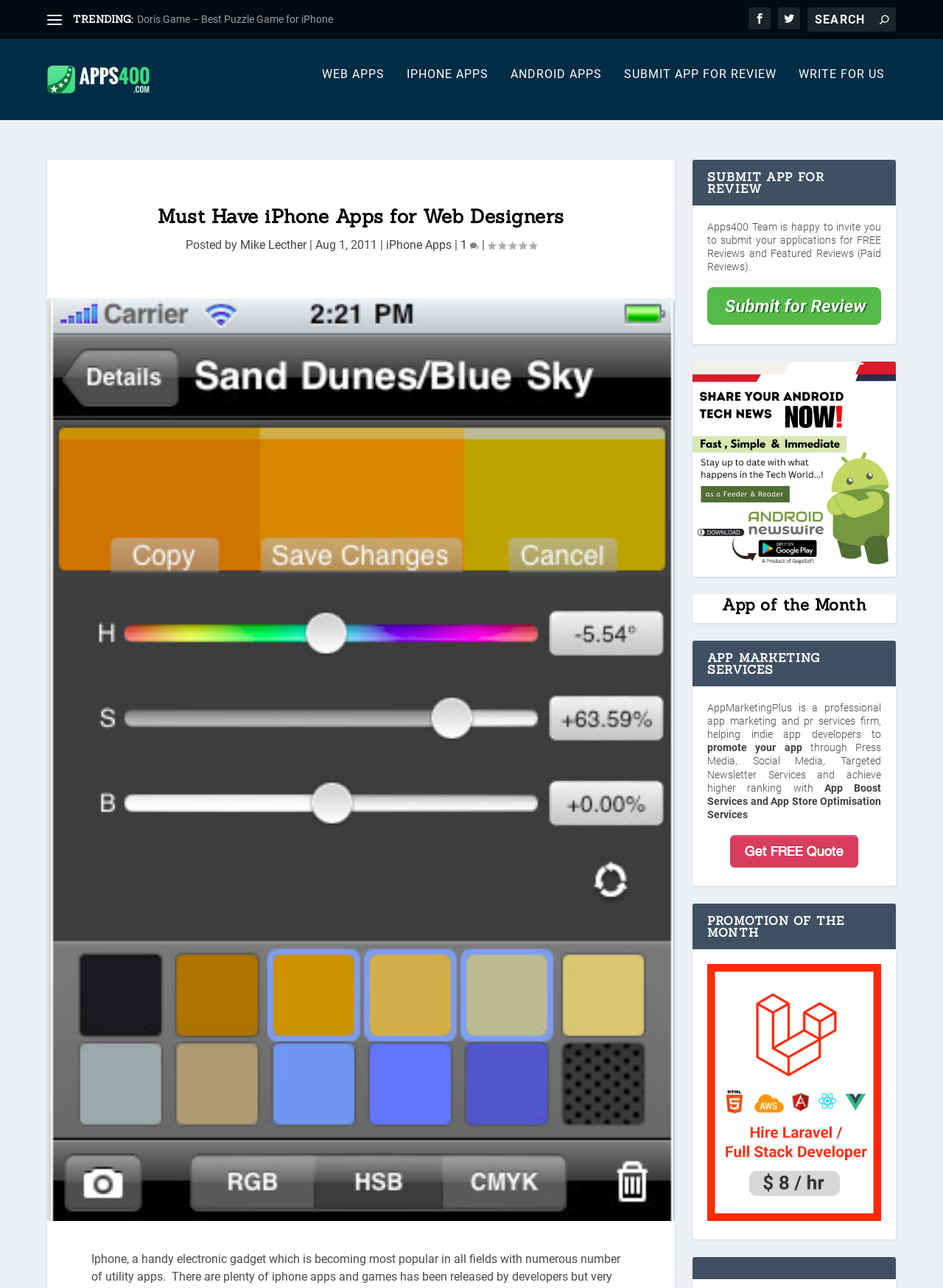Provide the bounding box coordinates of the area you need to click to execute the following instruction: "Search for iPhone apps".

[0.856, 0.006, 0.95, 0.025]